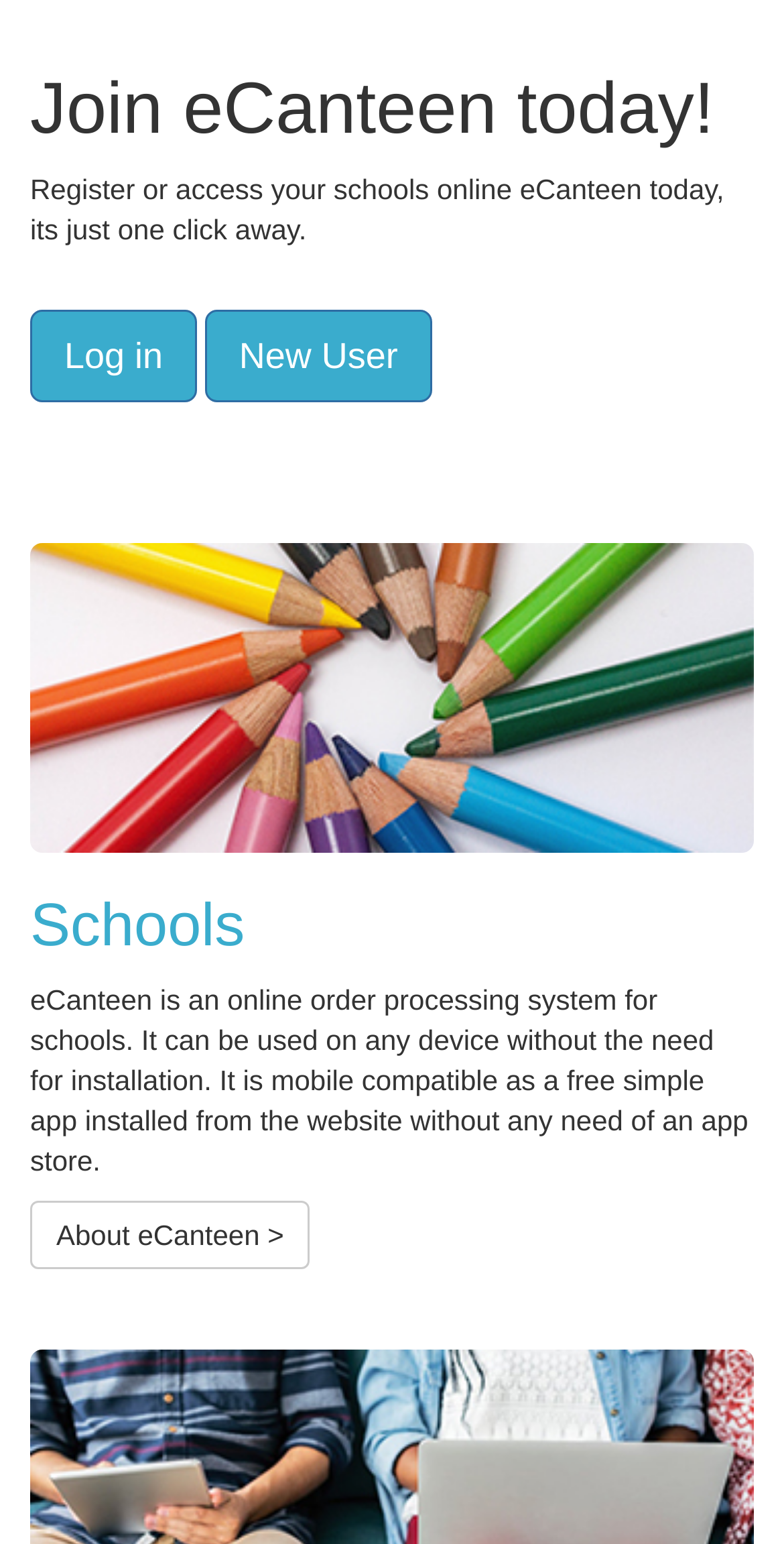For the given element description parent_node: Schools, determine the bounding box coordinates of the UI element. The coordinates should follow the format (top-left x, top-left y, bottom-right x, bottom-right y) and be within the range of 0 to 1.

[0.038, 0.44, 0.962, 0.46]